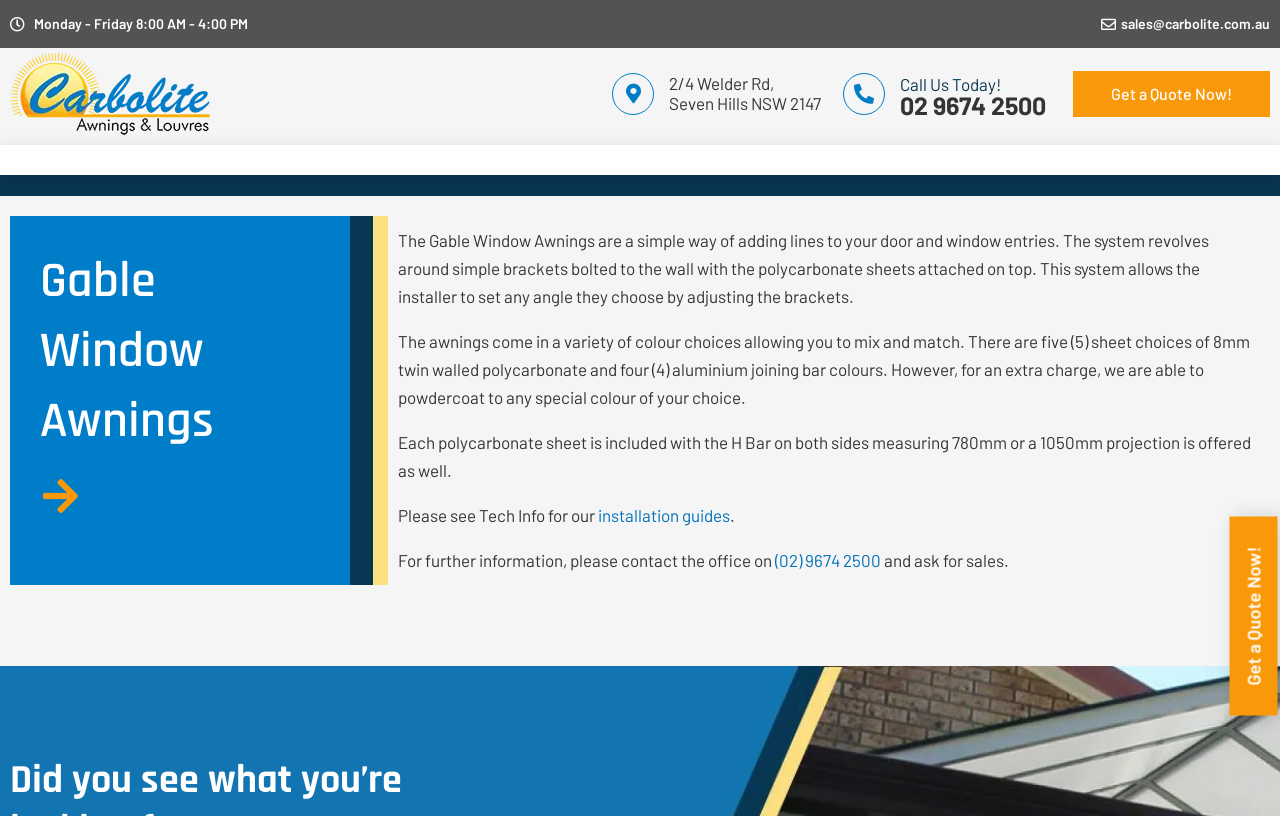Find the bounding box coordinates for the UI element that matches this description: "installation guides".

[0.467, 0.619, 0.57, 0.644]